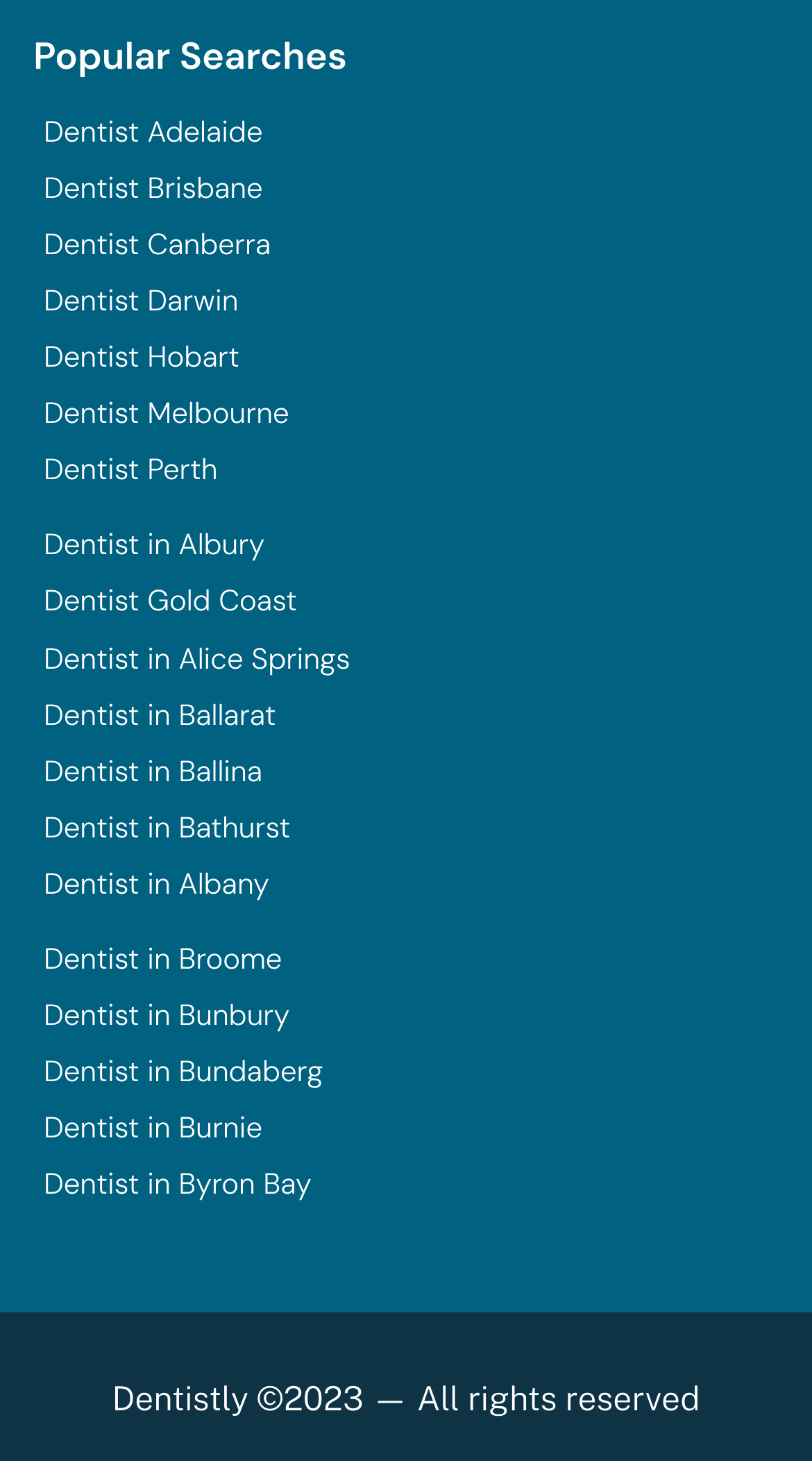How many cities are listed for dentists?
Please use the image to deliver a detailed and complete answer.

The webpage has a list of links to dentists in different cities. By counting the number of links, we can see that there are 20 cities listed.